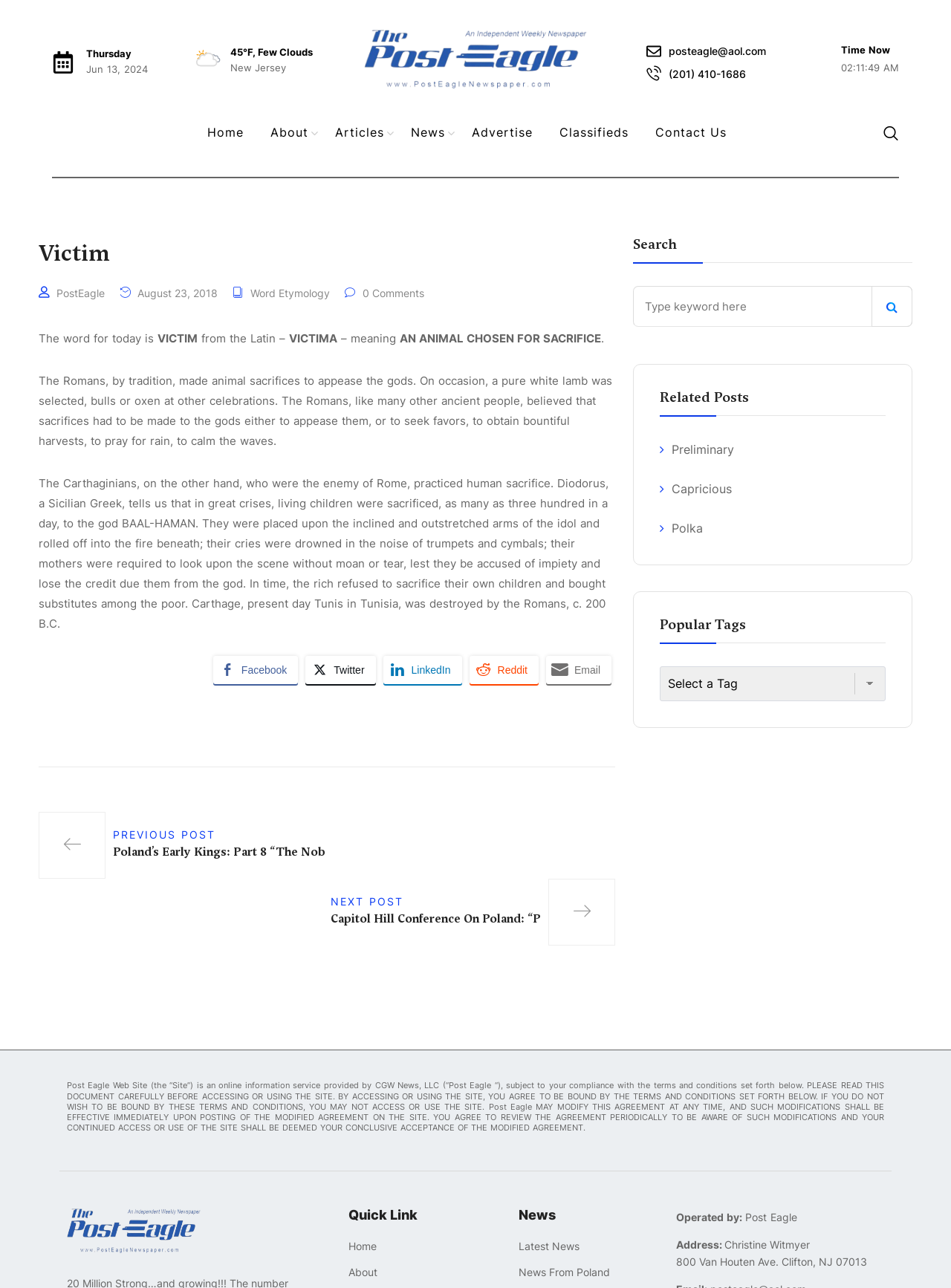What is the meaning of VICTIM?
Please answer the question with a detailed and comprehensive explanation.

I found the meaning of VICTIM by looking at the main article section, where it says 'from the Latin – VICTIMA – meaning AN ANIMAL CHOSEN FOR SACRIFICE'.